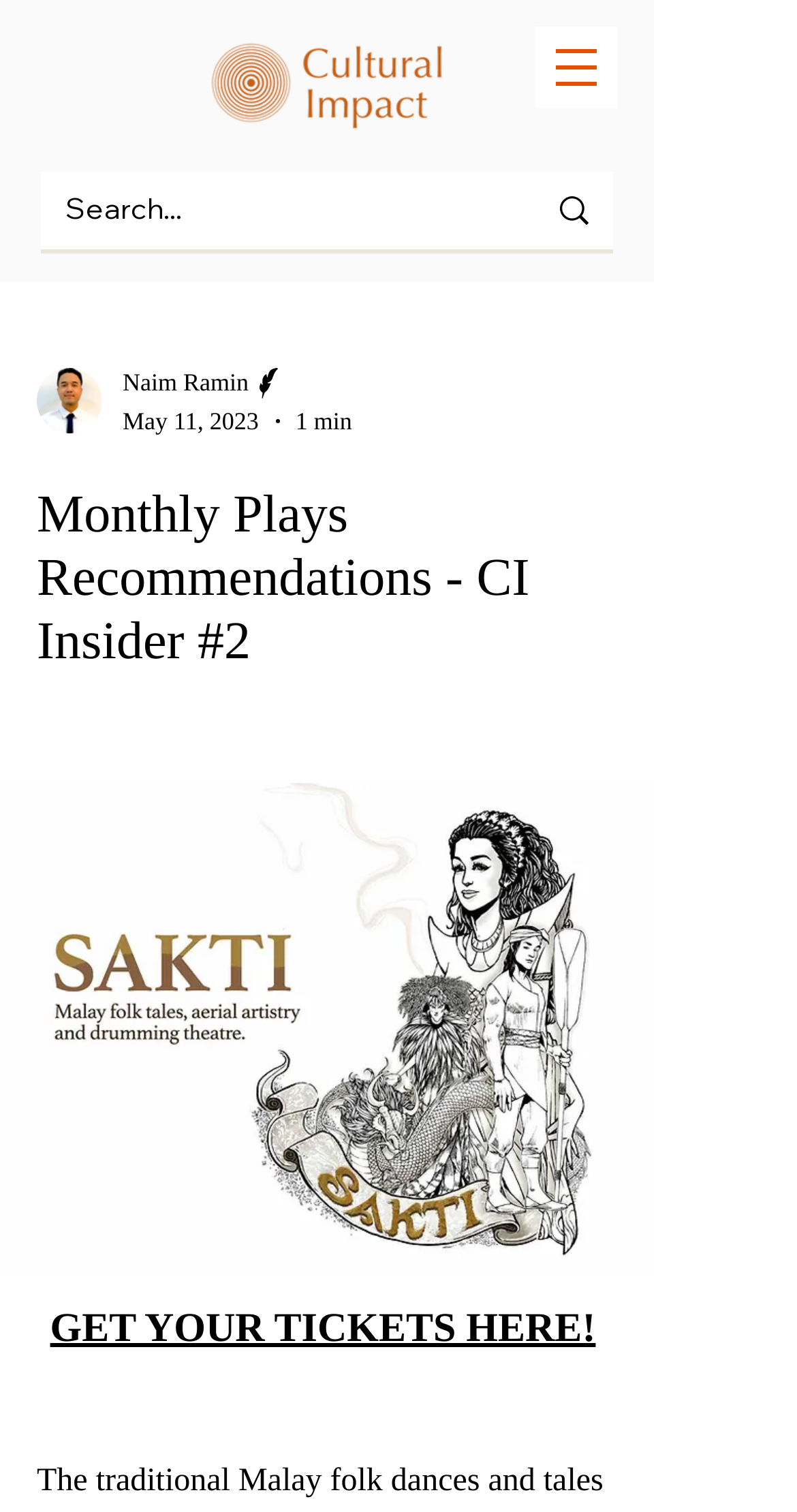What is the call-to-action at the bottom of the page?
Identify the answer in the screenshot and reply with a single word or phrase.

GET YOUR TICKETS HERE!